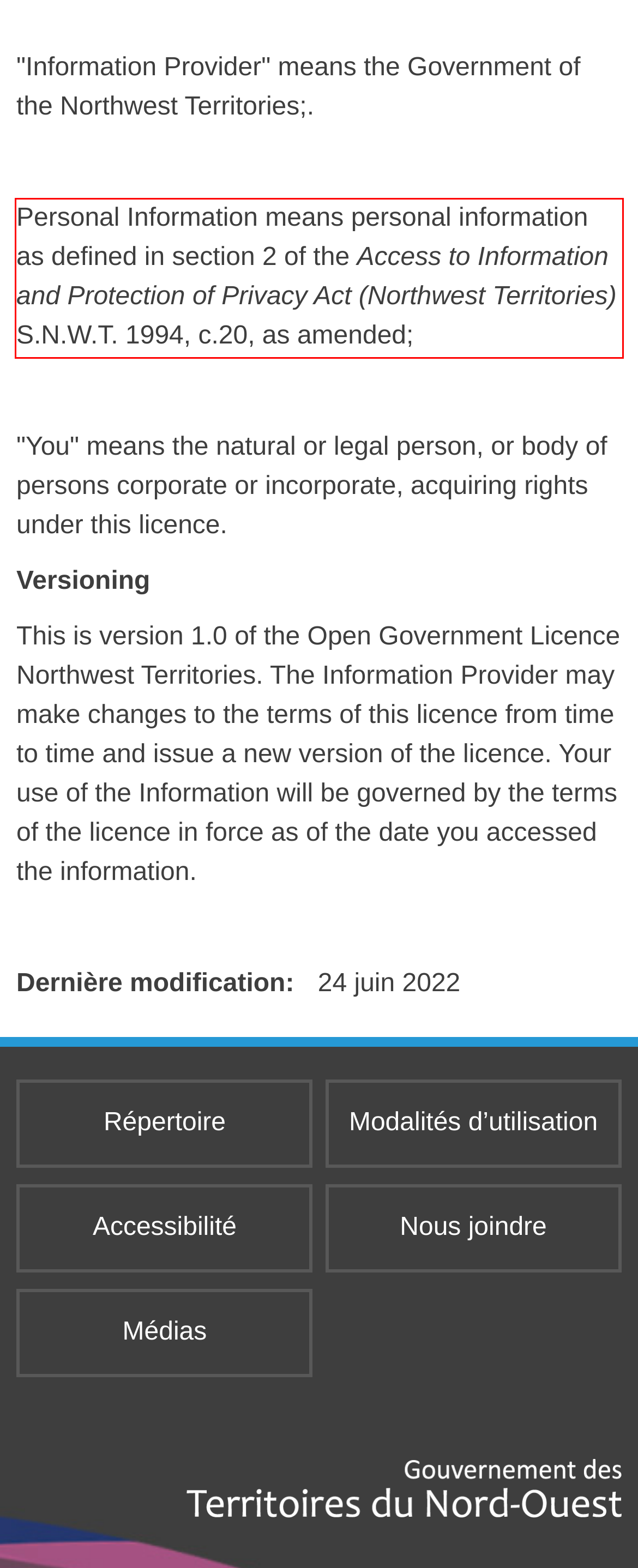Please perform OCR on the text content within the red bounding box that is highlighted in the provided webpage screenshot.

Personal Information means personal information as defined in section 2 of the Access to Information and Protection of Privacy Act (Northwest Territories) S.N.W.T. 1994, c.20, as amended;